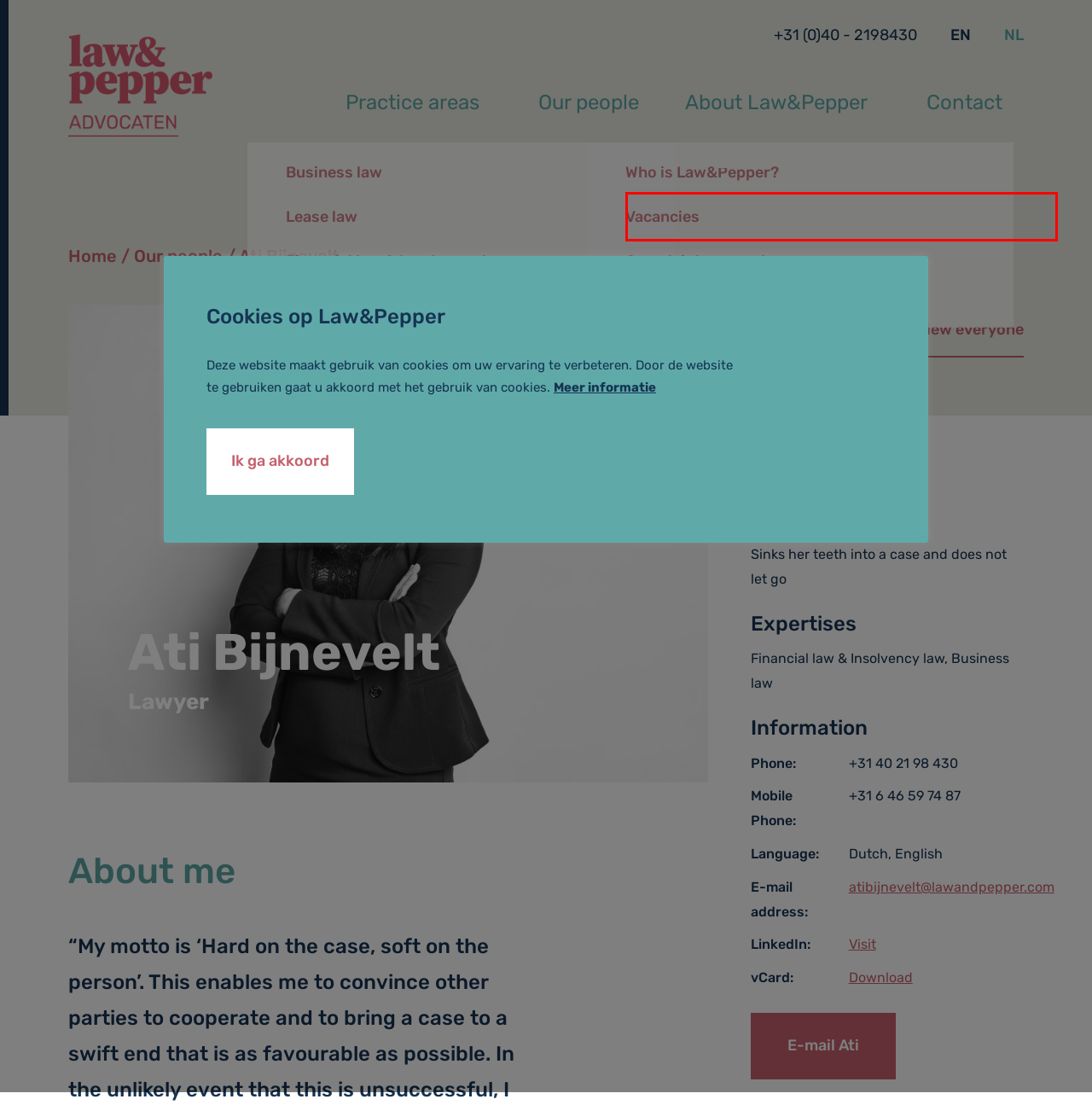Examine the screenshot of a webpage with a red bounding box around an element. Then, select the webpage description that best represents the new page after clicking the highlighted element. Here are the descriptions:
A. Practice areas  - Law&Pepper Advocaten
B. Disclaimer / privacy / cookies - Law&Pepper Advocaten
C. Law&Pepper Advocaten - Pit in de zaak
D. Lease law - Law&Pepper Advocaten
E. Our people - Law&Pepper Advocaten
F. Financial law & Insolvency law - Law&Pepper Advocaten
G. Law&Pepper Advocaten | Red-hot results
H. Vacancies - Law&Pepper Advocaten

H